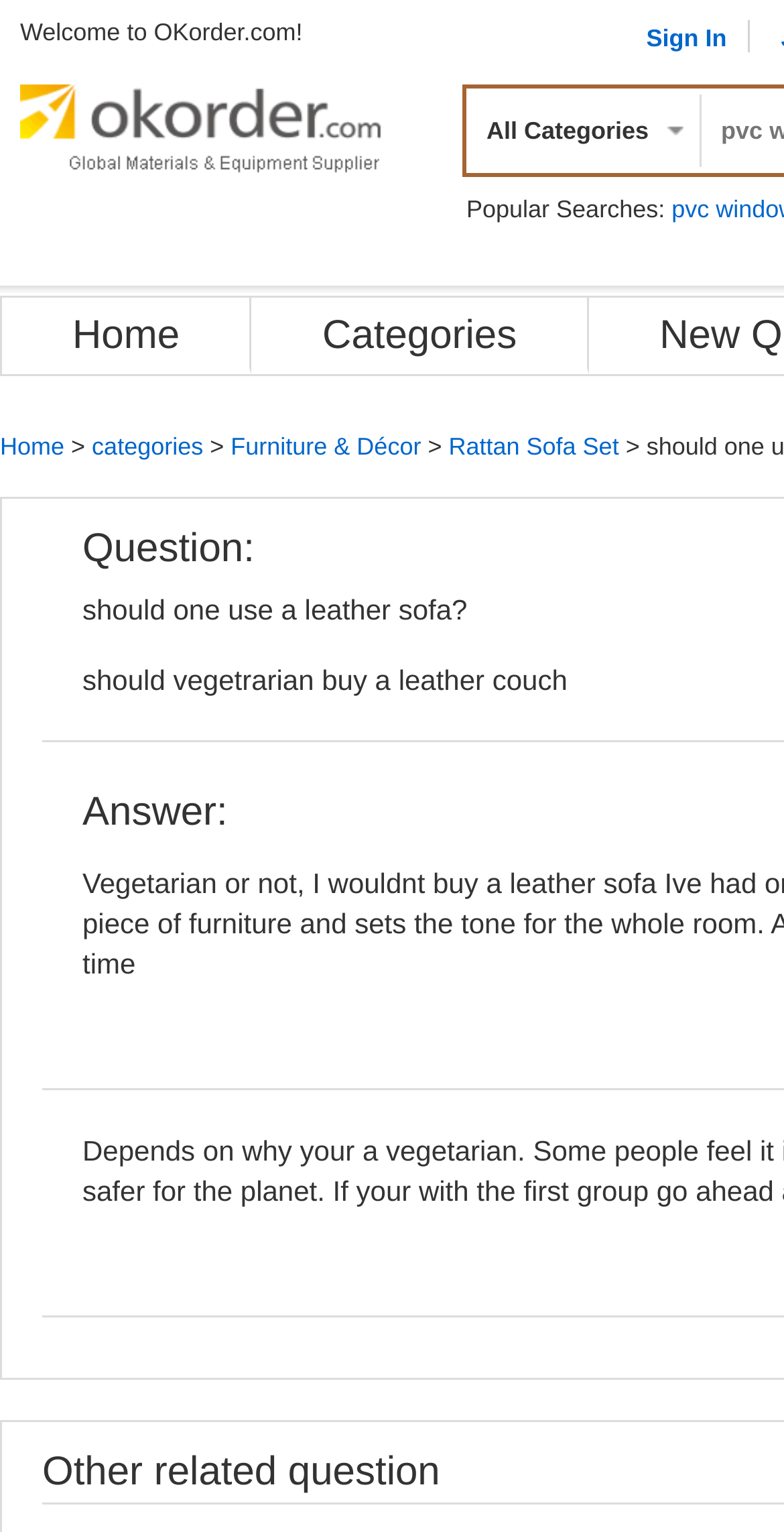Describe the webpage in detail, including text, images, and layout.

The webpage is a question-and-answer page on the OKorder.com website, specifically discussing the topic "should one use a leather sofa?" At the top-left corner, there is a welcome message "Welcome to OKorder.com!" followed by a "Sign In" link at the top-right corner. 

Below the welcome message, there is a horizontal menu with links to "OKorder Construction Materials & Equipment answers", "Home", and "Categories". The "OKorder Construction Materials & Equipment answers" link has an associated image. To the right of this menu, there is a section with a "Popular Searches:" label and a "All Categories" button.

Further down, there is a secondary menu with links to "Home", "Categories", and "Furniture & Décor", which is a subcategory of "Categories". The "Furniture & Décor" link is followed by a more specific link to "Rattan Sofa Set".

The main content of the page is a question section, where the question "should one use a leather sofa?" is asked, and a related question "should vegetrarian buy a leather couch" is displayed below it.